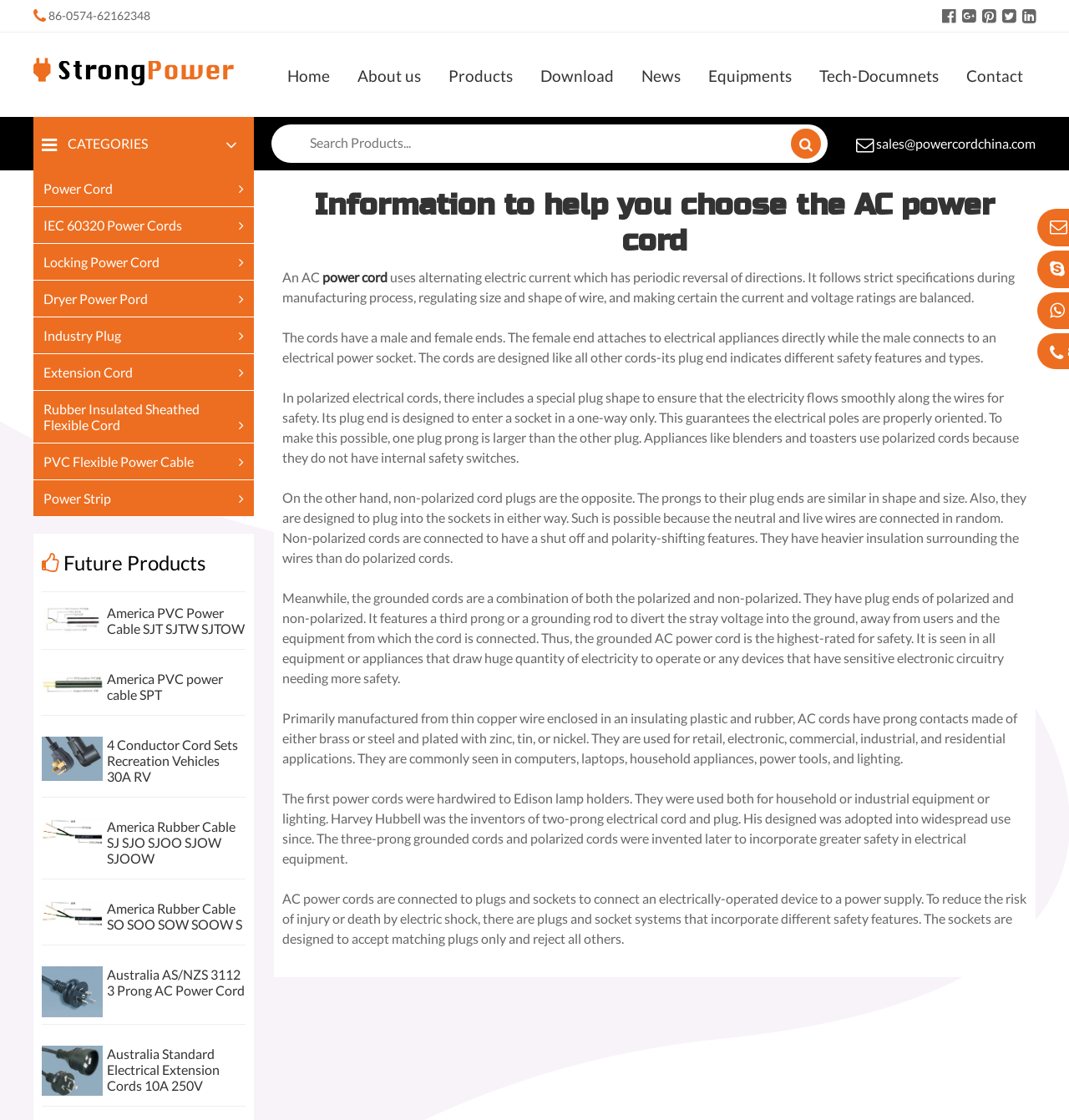Determine the bounding box coordinates for the area that needs to be clicked to fulfill this task: "Contact the company via email". The coordinates must be given as four float numbers between 0 and 1, i.e., [left, top, right, bottom].

[0.801, 0.121, 0.969, 0.135]